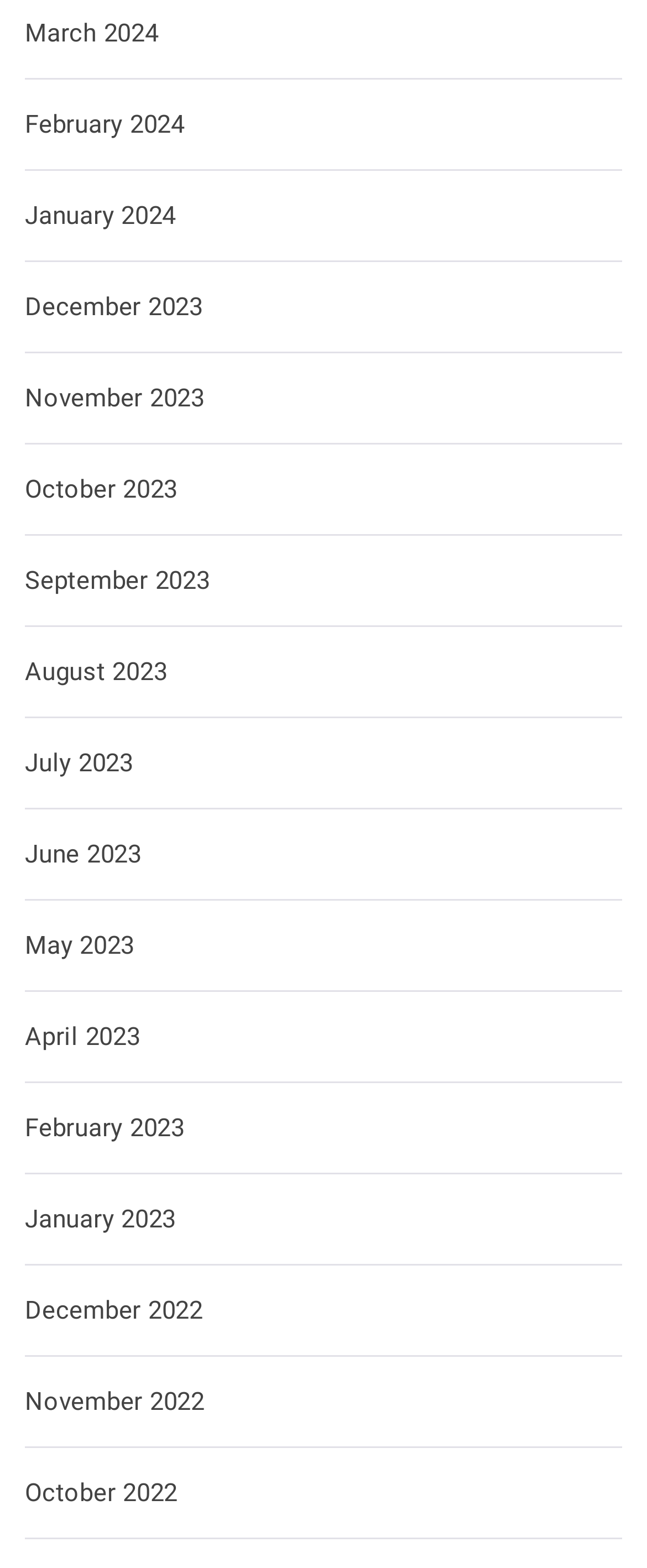Please find the bounding box coordinates of the element that needs to be clicked to perform the following instruction: "View November 2023". The bounding box coordinates should be four float numbers between 0 and 1, represented as [left, top, right, bottom].

[0.038, 0.244, 0.316, 0.263]